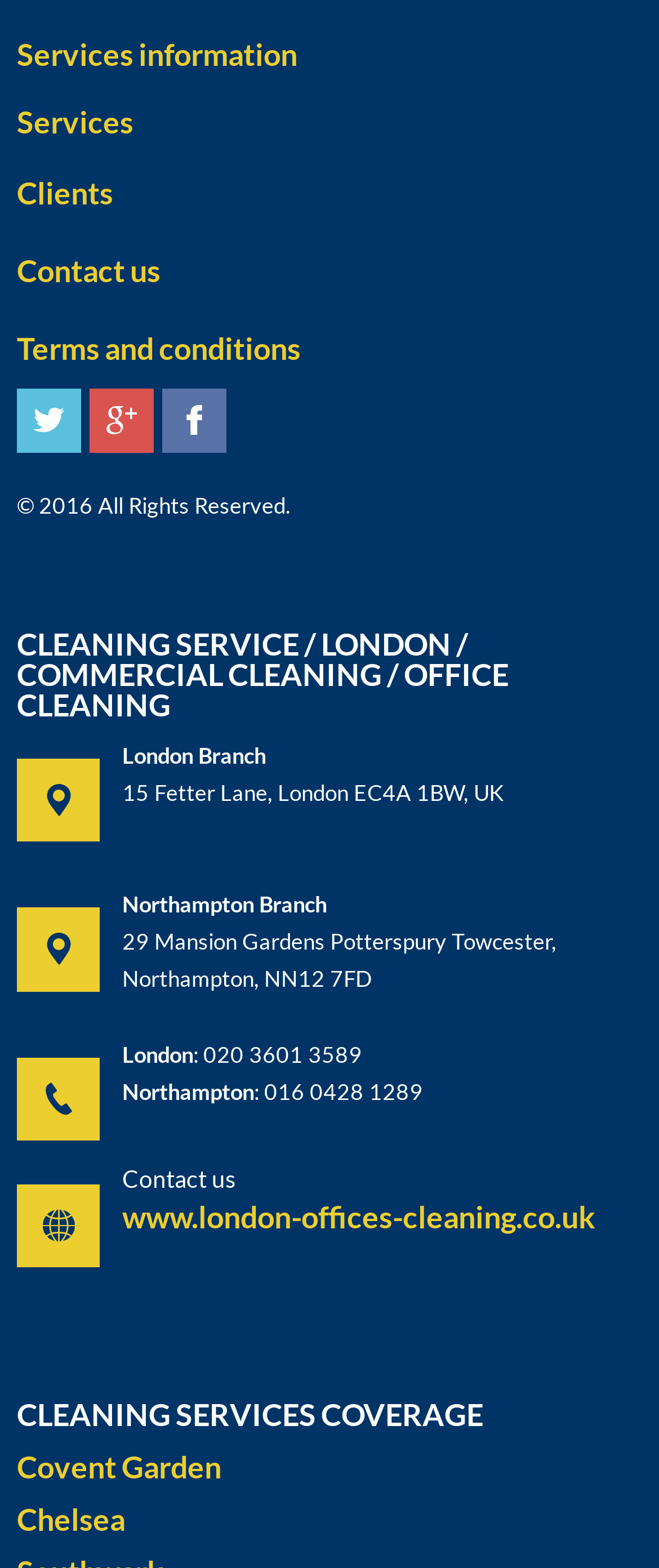Identify the bounding box coordinates for the region of the element that should be clicked to carry out the instruction: "Read the post about Tunisia Adventure". The bounding box coordinates should be four float numbers between 0 and 1, i.e., [left, top, right, bottom].

None